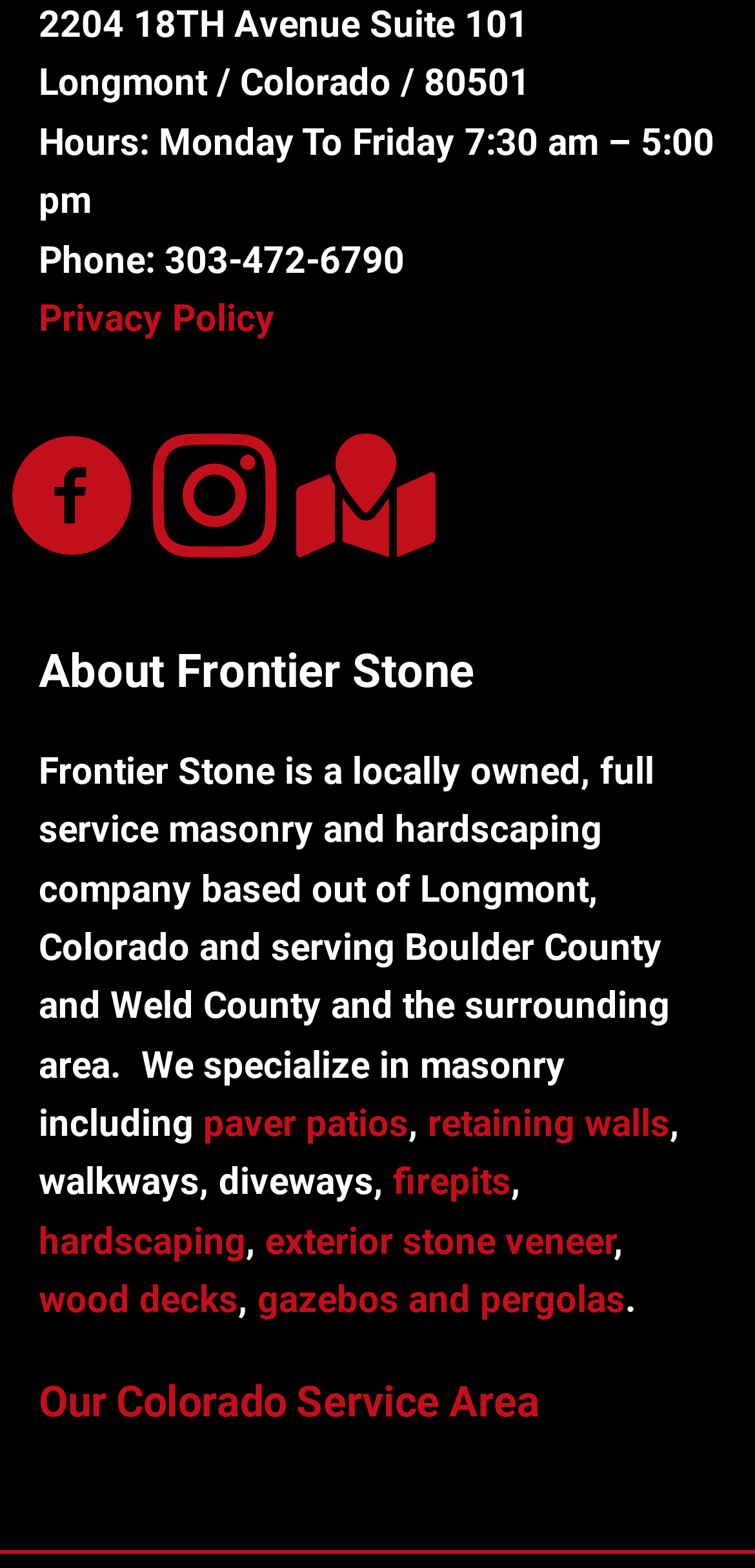Respond to the question below with a concise word or phrase:
What services does the company specialize in?

masonry and hardscaping